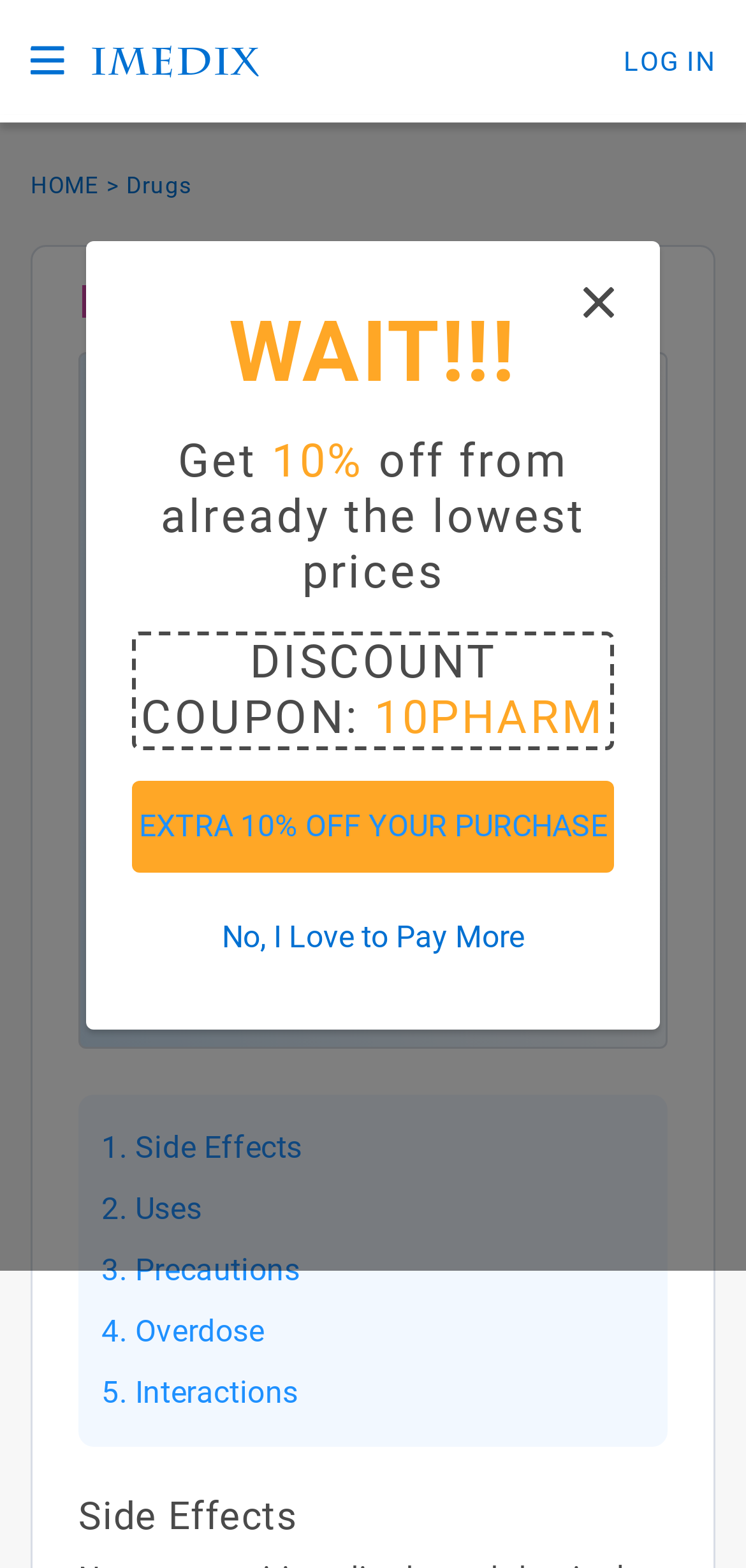What is the discount coupon code?
Using the image provided, answer with just one word or phrase.

10PHARM